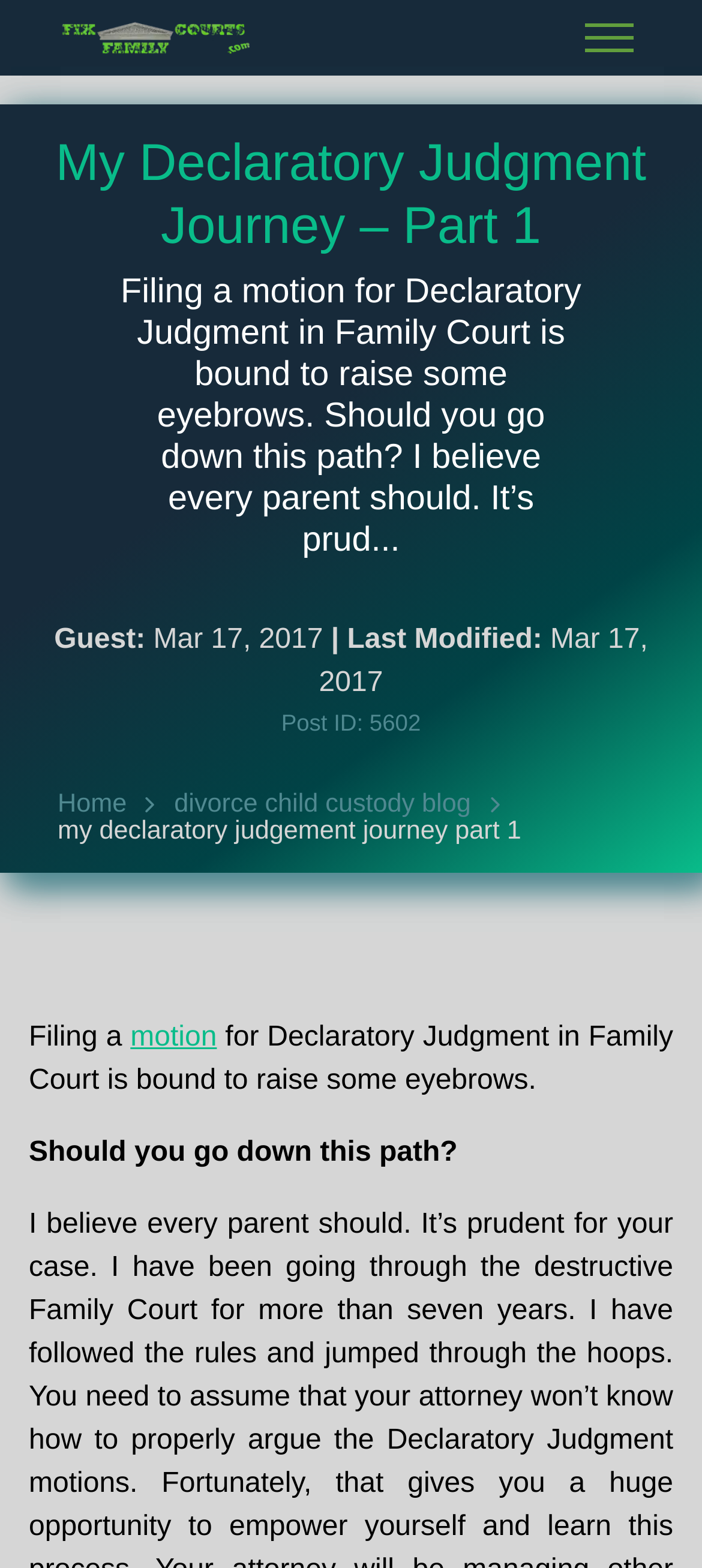Using the given element description, provide the bounding box coordinates (top-left x, top-left y, bottom-right x, bottom-right y) for the corresponding UI element in the screenshot: Home

[0.082, 0.505, 0.18, 0.522]